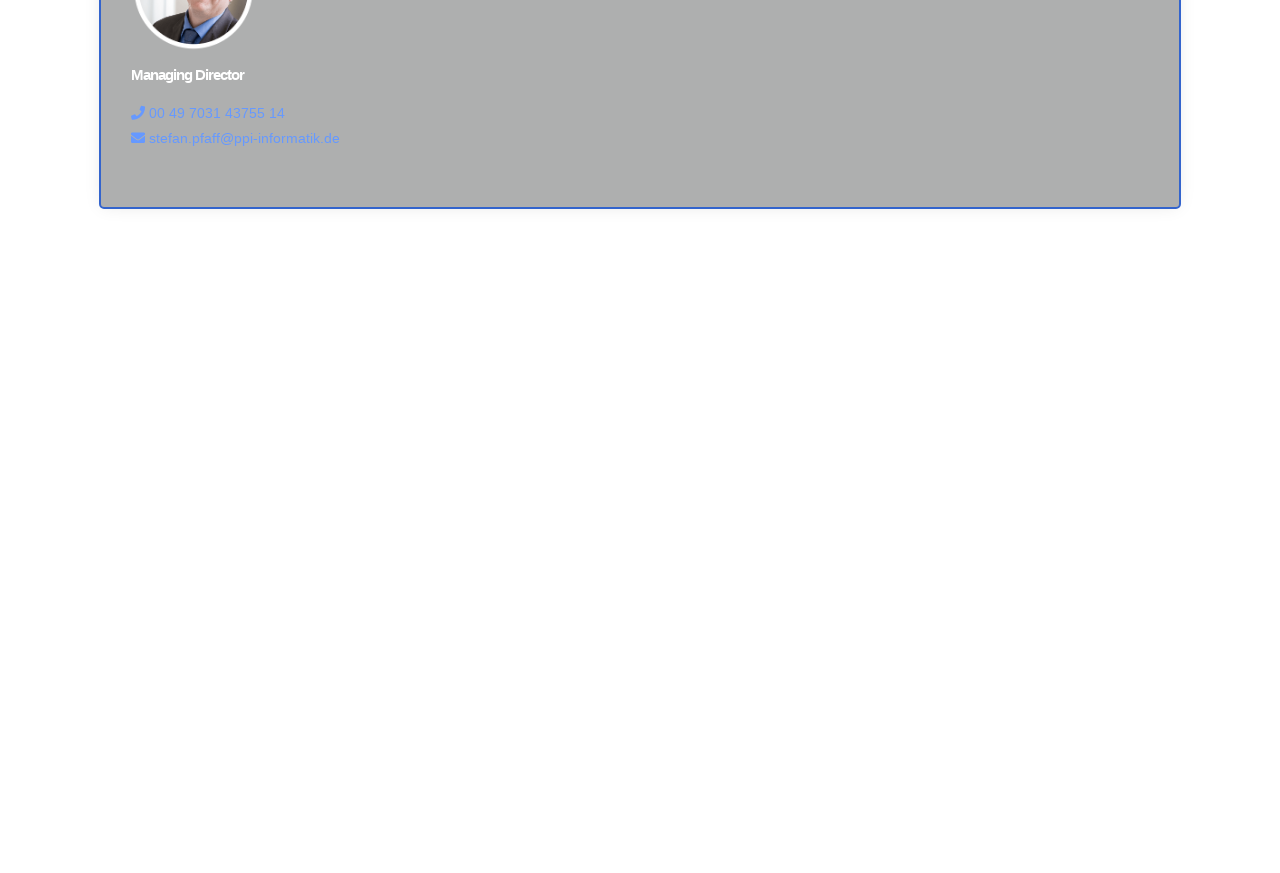How many links are there in the 'Our expertise' section? Please answer the question using a single word or phrase based on the image.

5